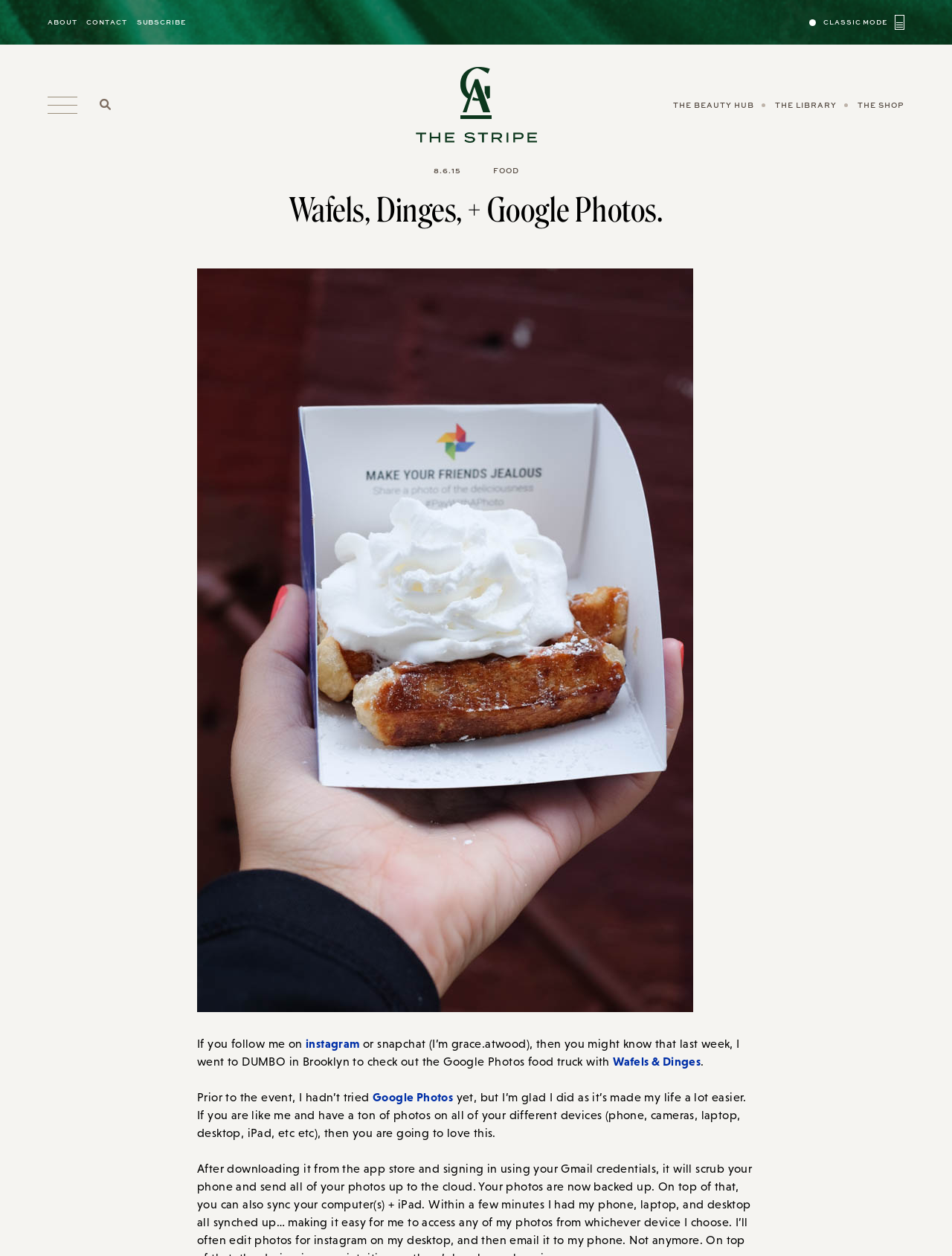Identify the bounding box coordinates of the HTML element based on this description: "H19-110_V2.0 Dumps".

None